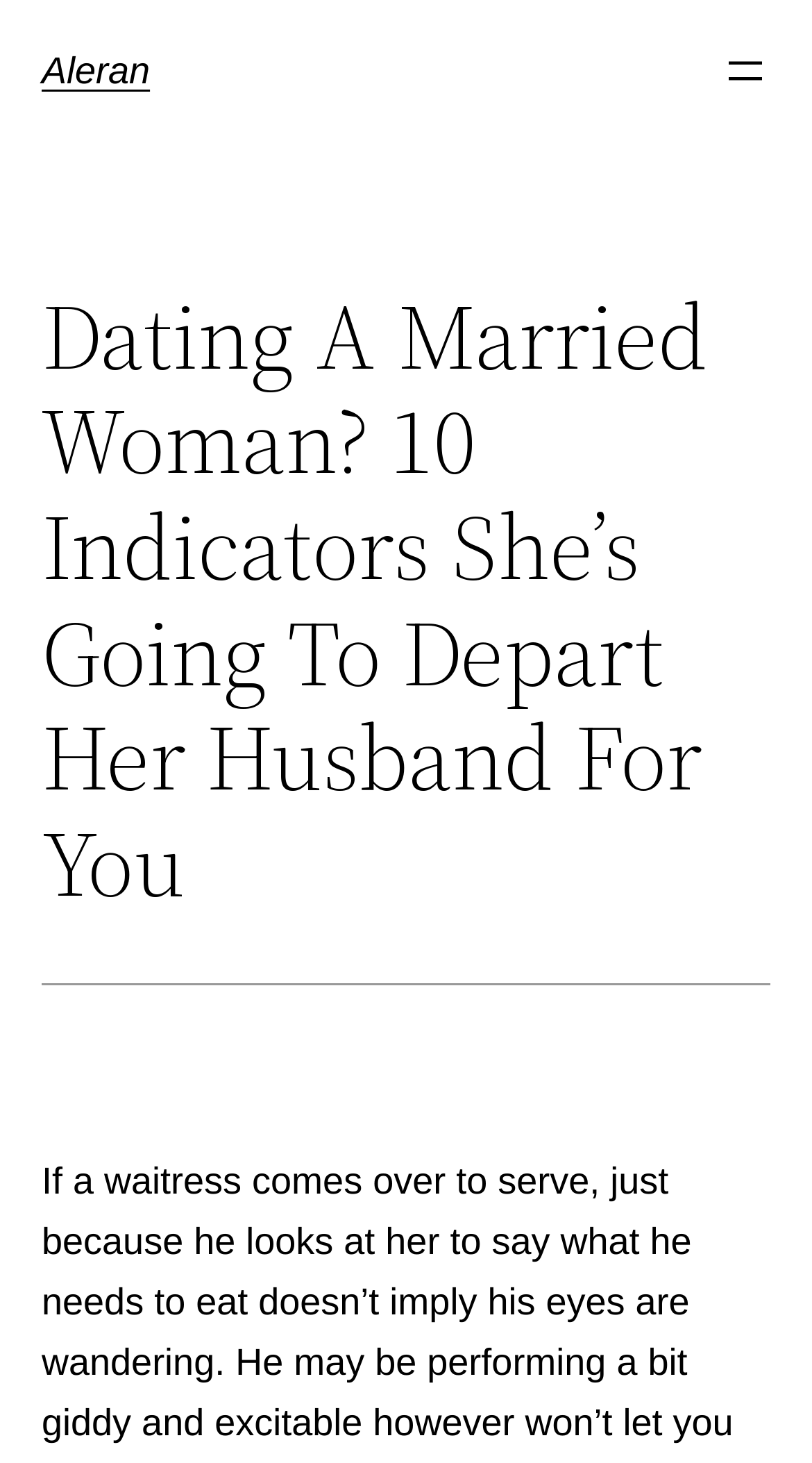Find the bounding box coordinates for the HTML element described as: "aria-label="Open menu"". The coordinates should consist of four float values between 0 and 1, i.e., [left, top, right, bottom].

[0.887, 0.032, 0.949, 0.066]